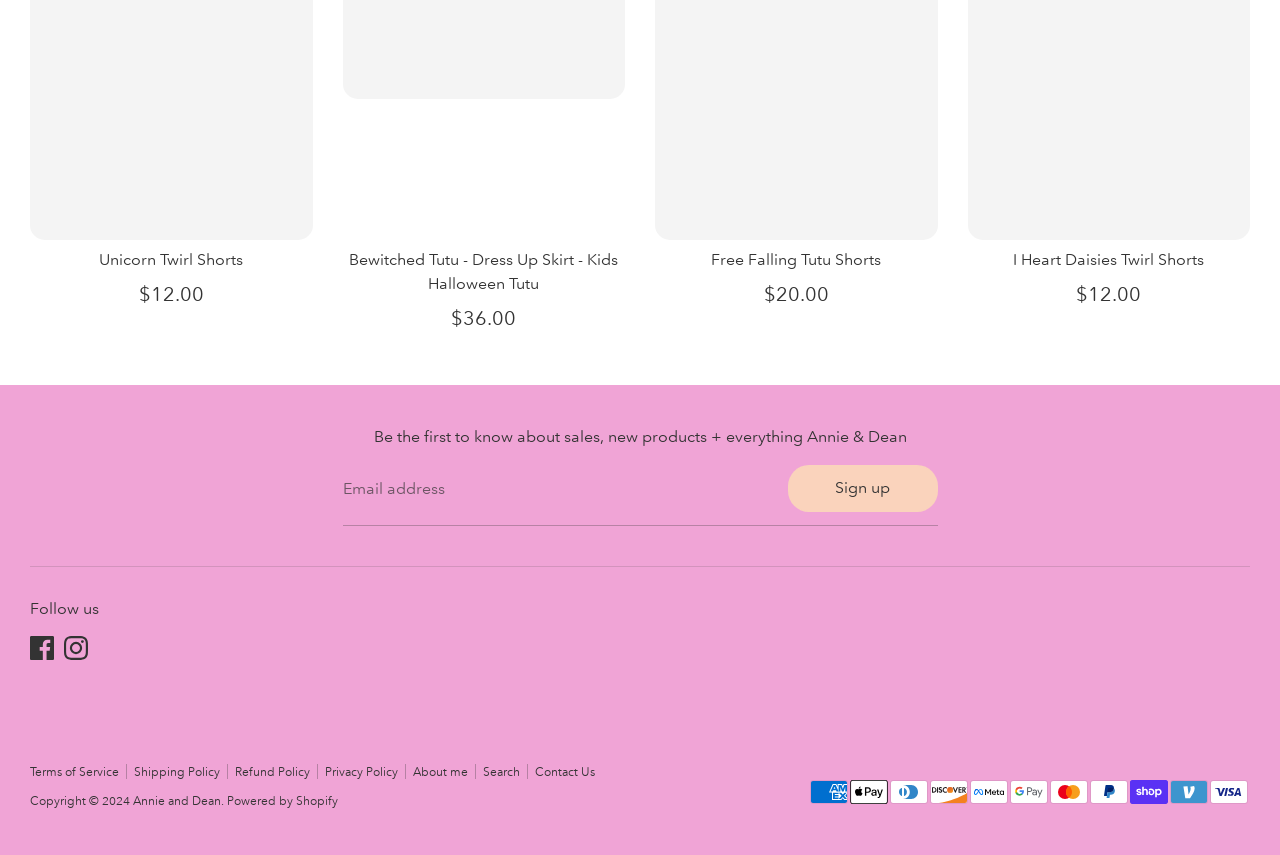Locate the bounding box coordinates of the element's region that should be clicked to carry out the following instruction: "Click the 'Unicorn Twirl Shorts' link". The coordinates need to be four float numbers between 0 and 1, i.e., [left, top, right, bottom].

[0.078, 0.293, 0.19, 0.315]